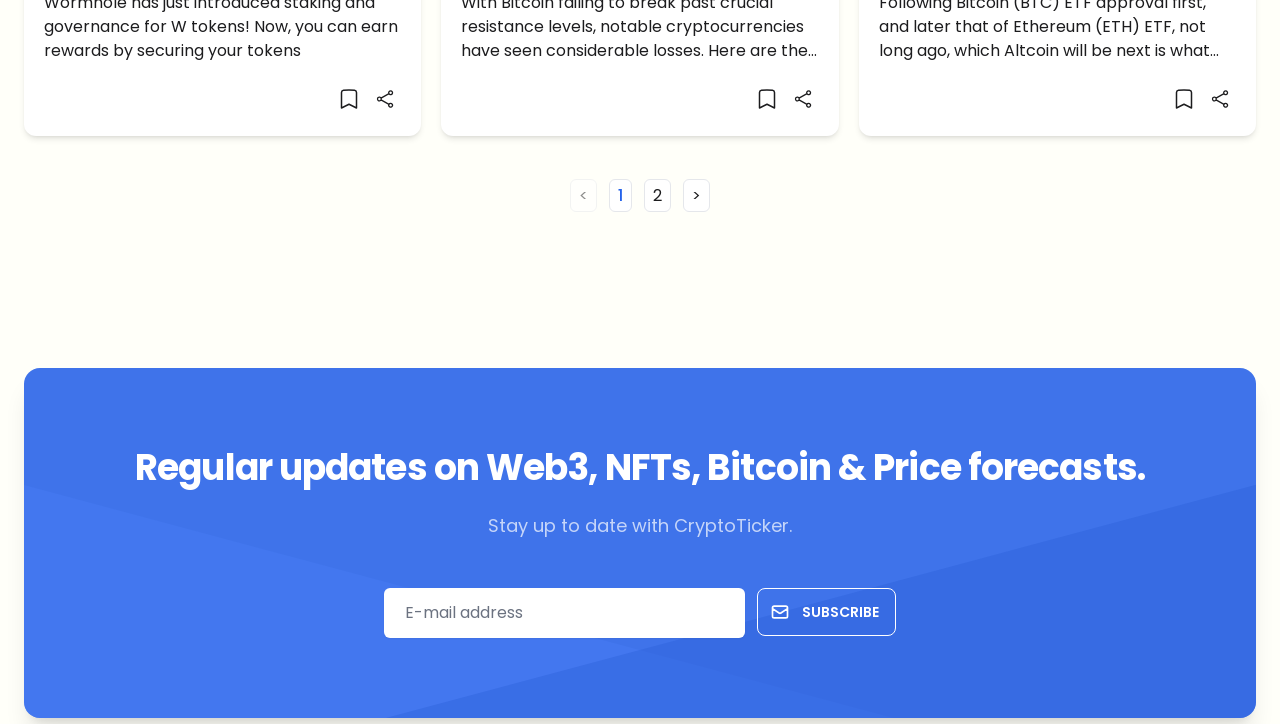What is the purpose of the 'Share' button?
Answer the question with as much detail as possible.

The 'Share' button is repeated three times on the webpage, suggesting that it allows users to share the webpage's content with others. The button is accompanied by an image, which may indicate a share icon.